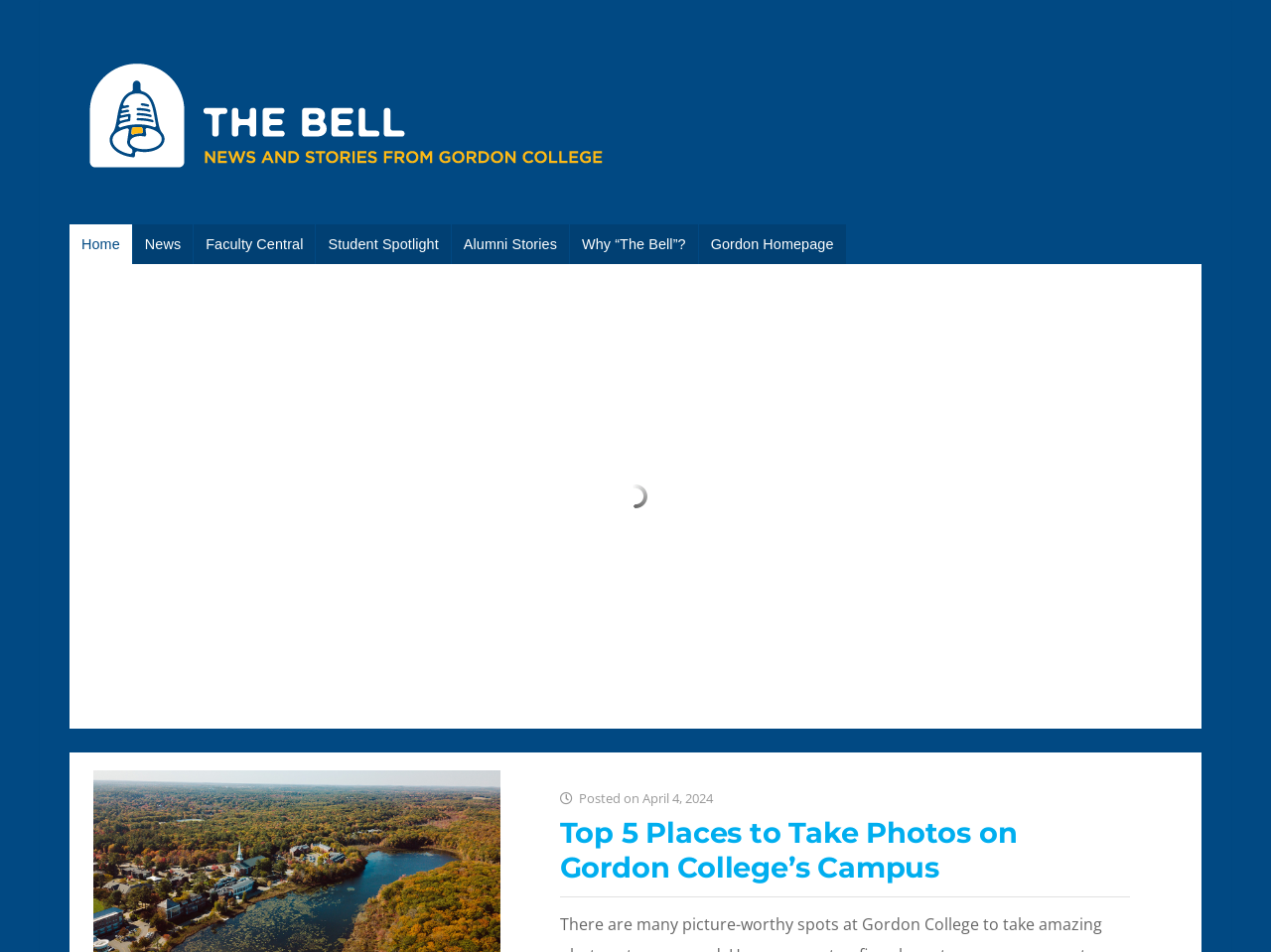Find and provide the bounding box coordinates for the UI element described here: "News". The coordinates should be given as four float numbers between 0 and 1: [left, top, right, bottom].

[0.105, 0.236, 0.152, 0.277]